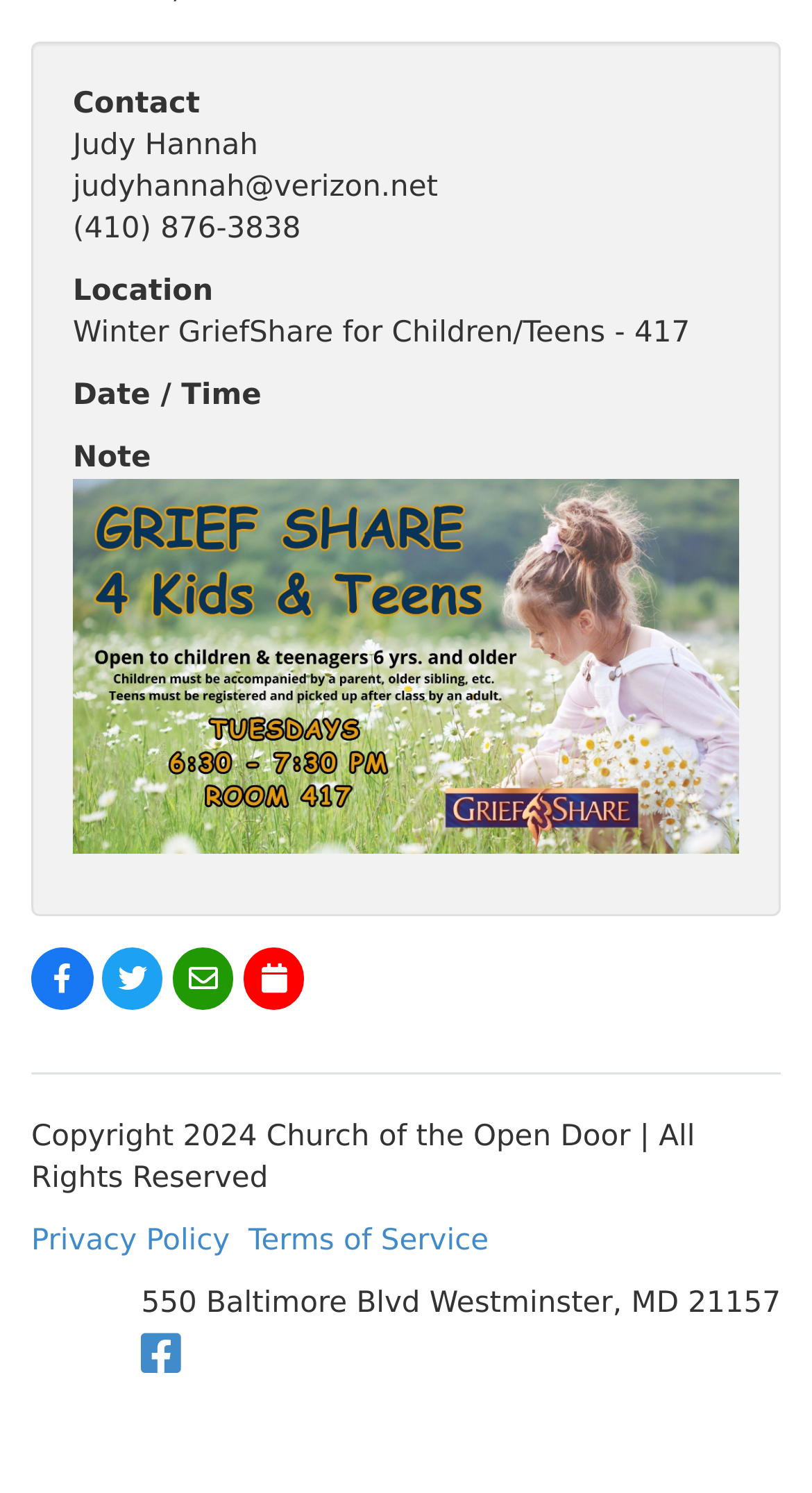Extract the bounding box coordinates of the UI element described: "Privacy Policy". Provide the coordinates in the format [left, top, right, bottom] with values ranging from 0 to 1.

[0.038, 0.82, 0.283, 0.842]